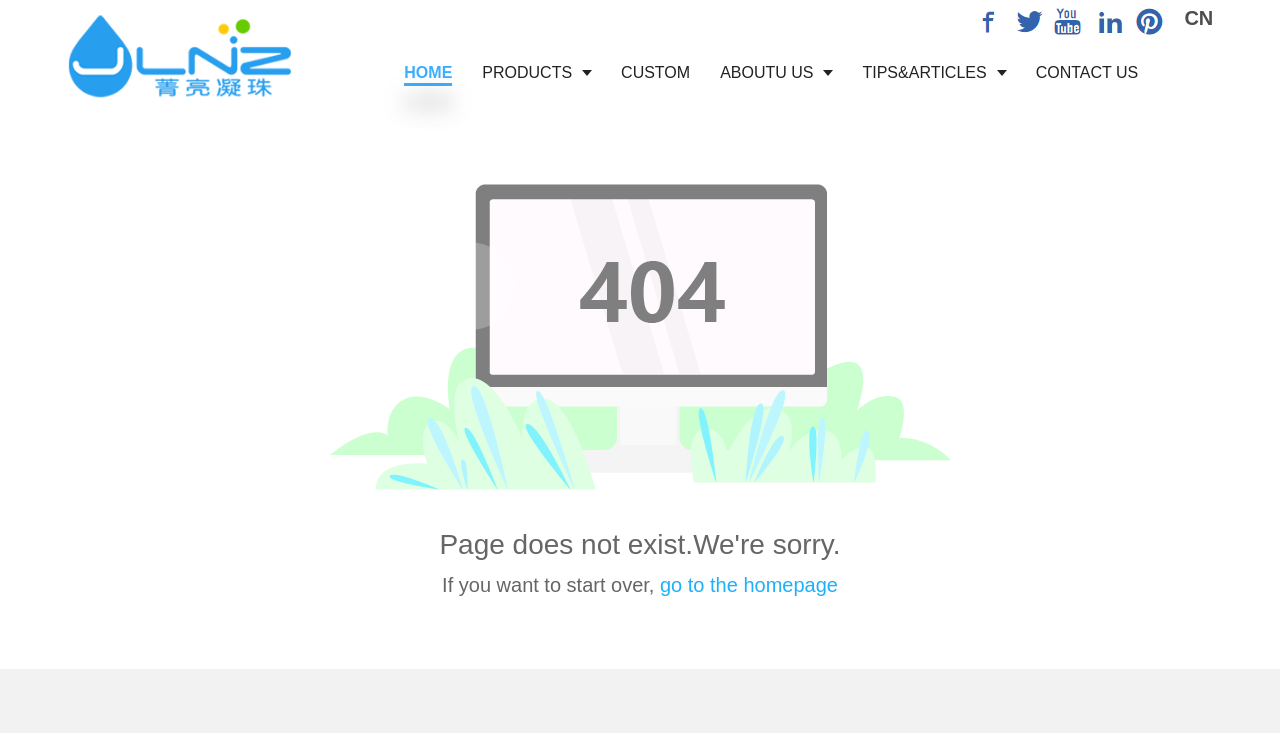How many flags are there on the top right?
Based on the image, provide a one-word or brief-phrase response.

1